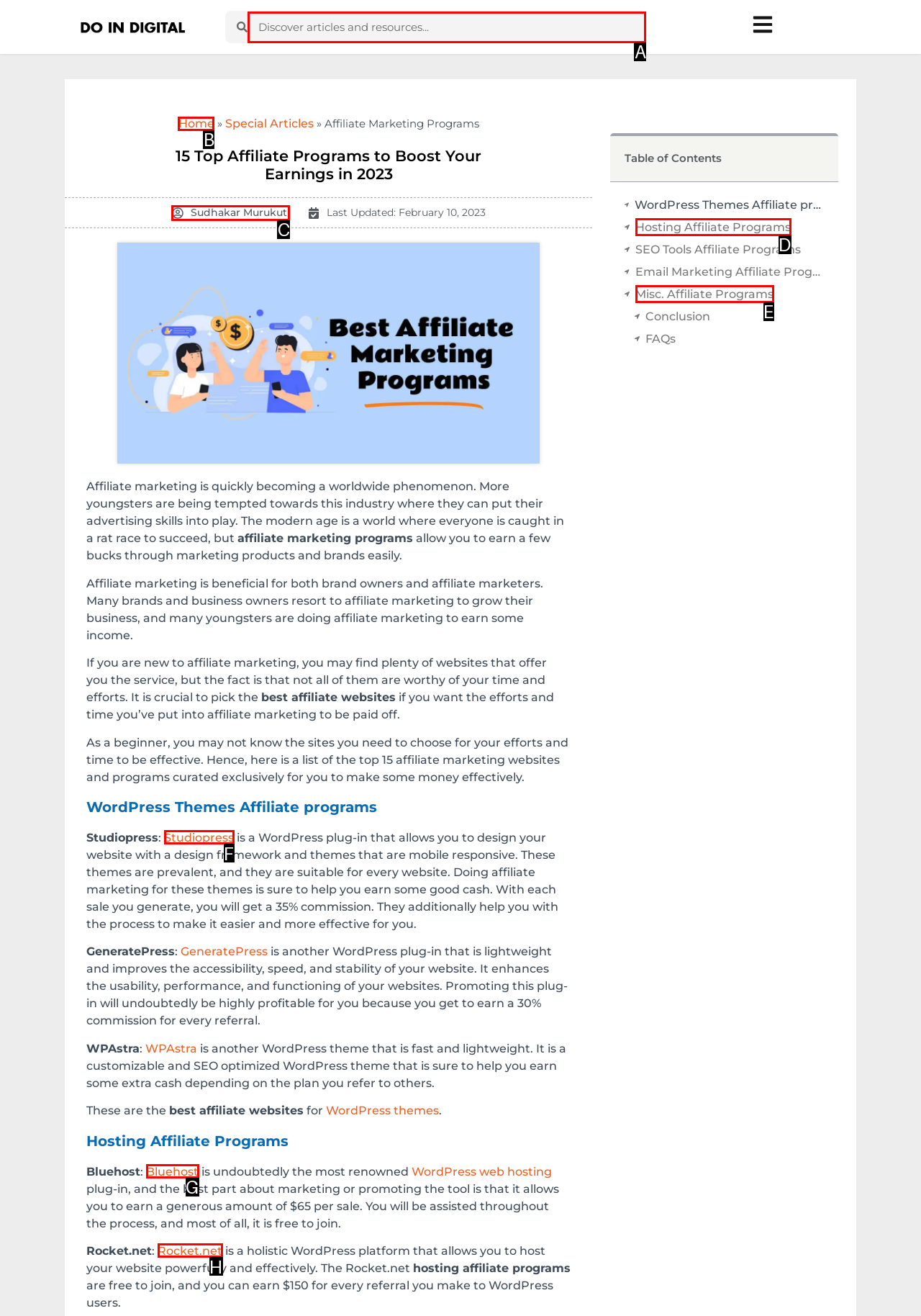Tell me the correct option to click for this task: Subscribe to the newsletter
Write down the option's letter from the given choices.

None